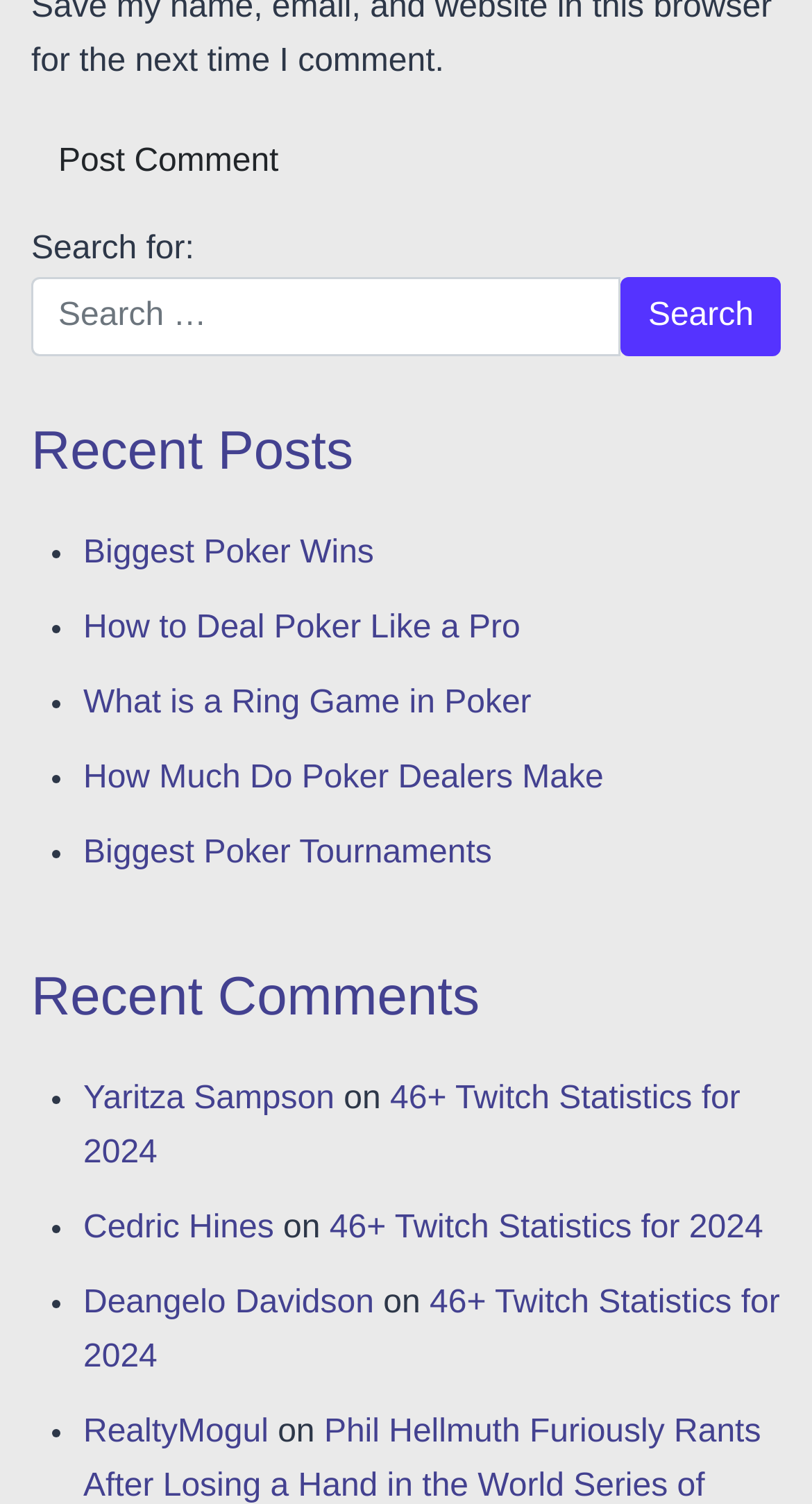Give a one-word or short-phrase answer to the following question: 
What is the topic of the first recent post?

Biggest Poker Wins